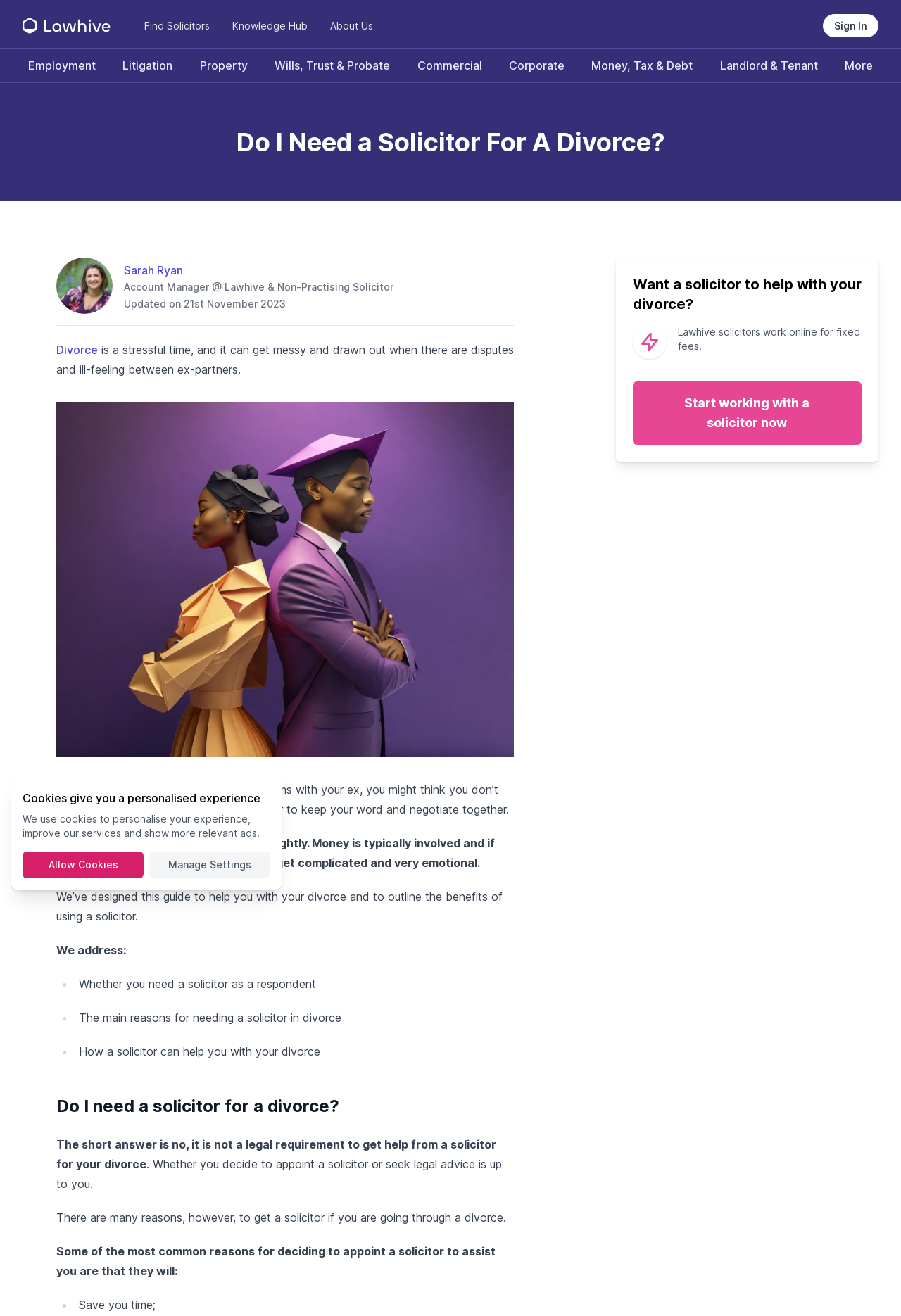Provide a single word or phrase to answer the given question: 
What can a solicitor do to help with a divorce?

Save time